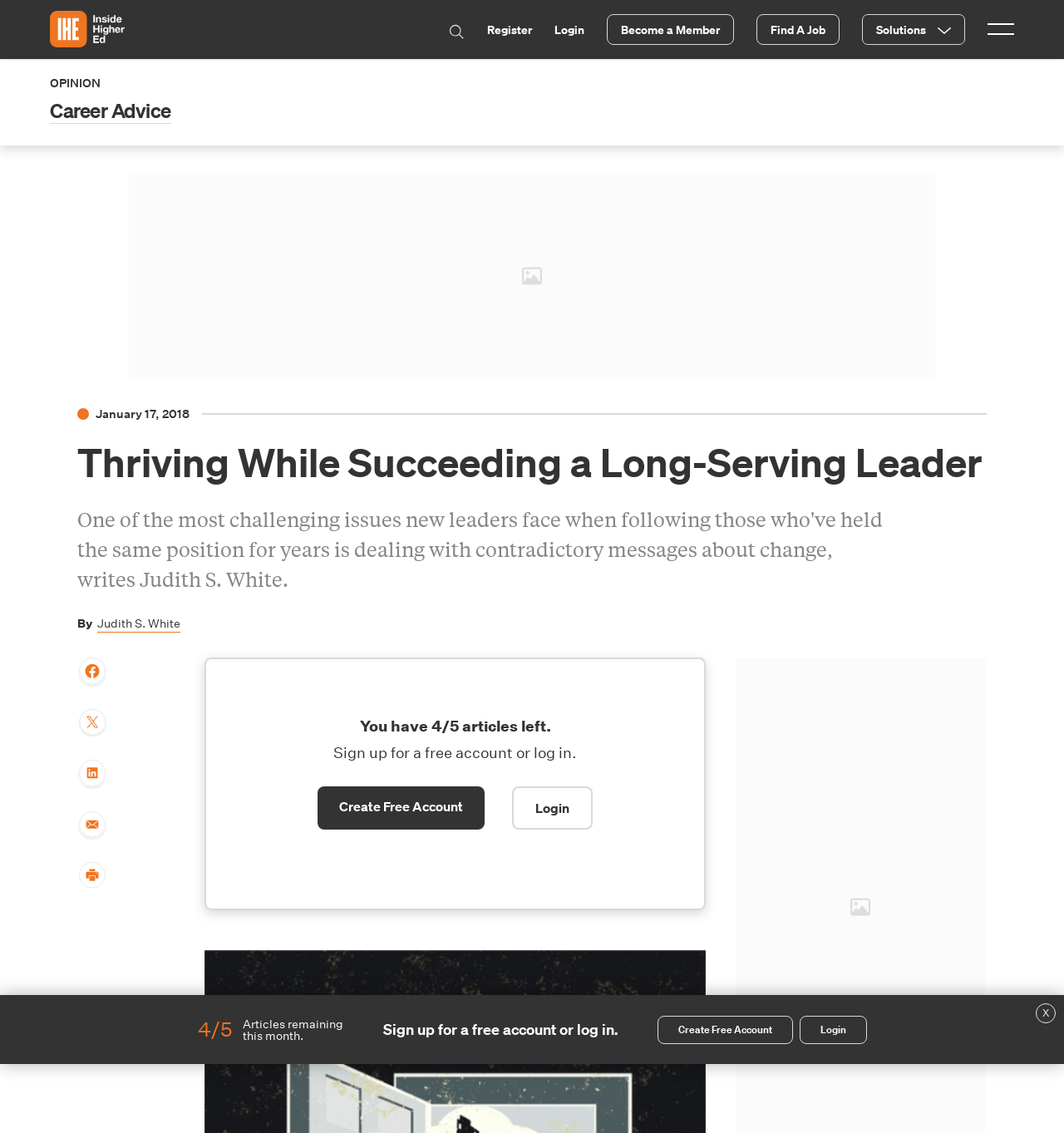How many articles are remaining this month?
Please provide a comprehensive answer to the question based on the webpage screenshot.

I found the number of remaining articles by looking at the static text '/5' and 'Articles remaining' which indicates that there are 5 articles remaining this month.